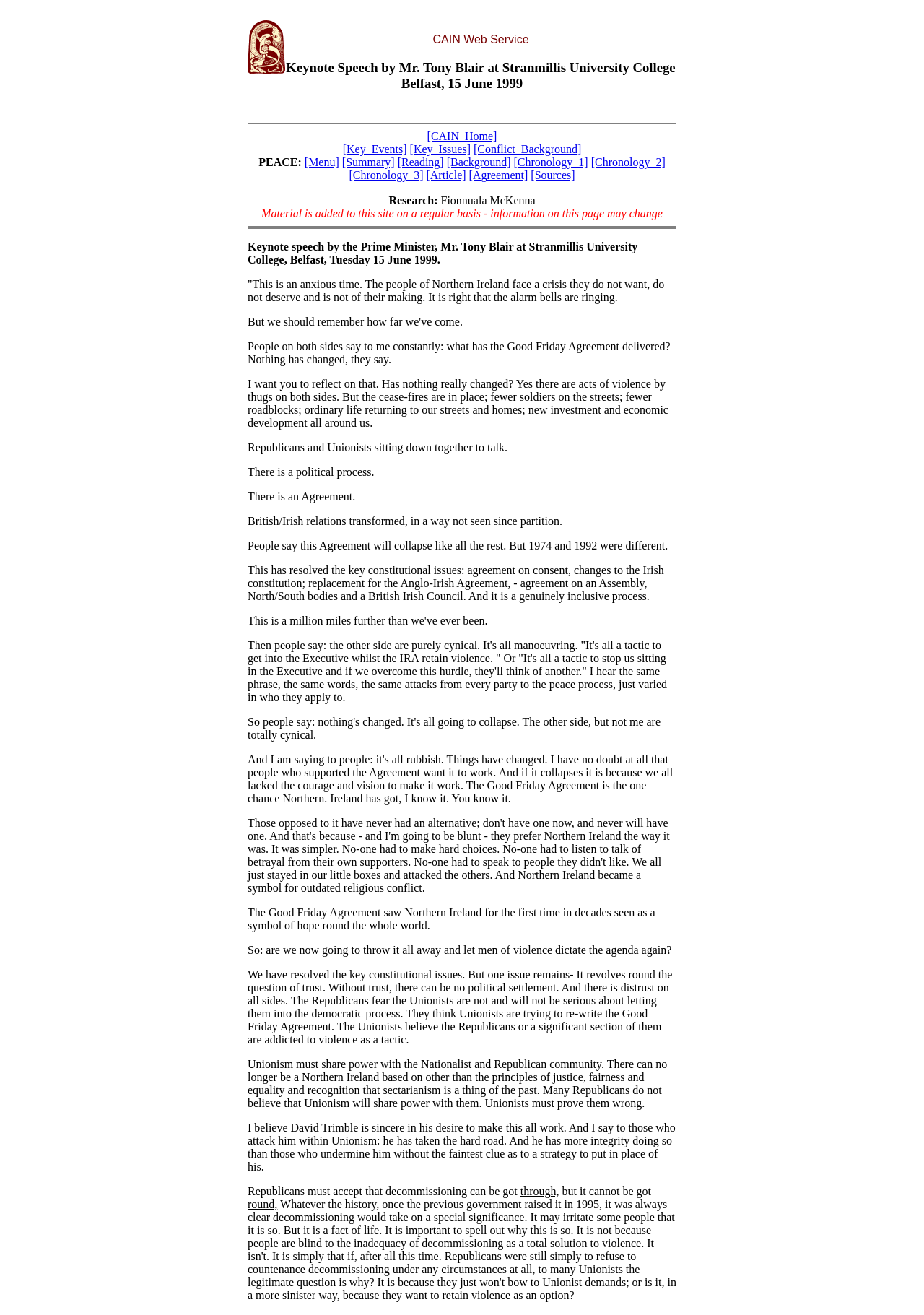What is the event described on this webpage?
Can you provide an in-depth and detailed response to the question?

The webpage describes a keynote speech by Mr. Tony Blair at Stranmillis University College, Belfast, on 15 June 1999, which is part of the peace process in Northern Ireland.